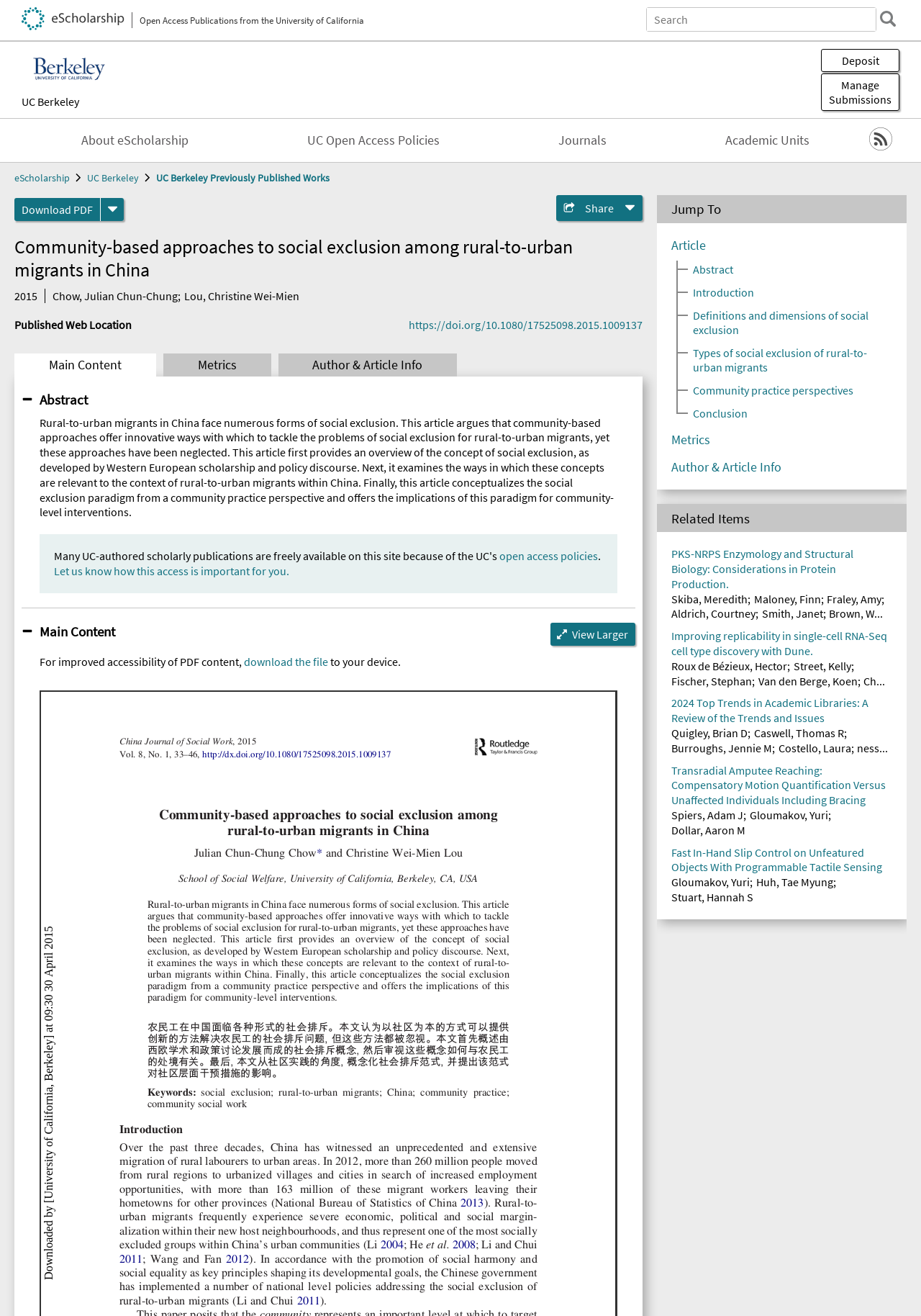Determine the bounding box coordinates for the region that must be clicked to execute the following instruction: "Click the 'UNDERSTANDING ADDICTION' link".

None